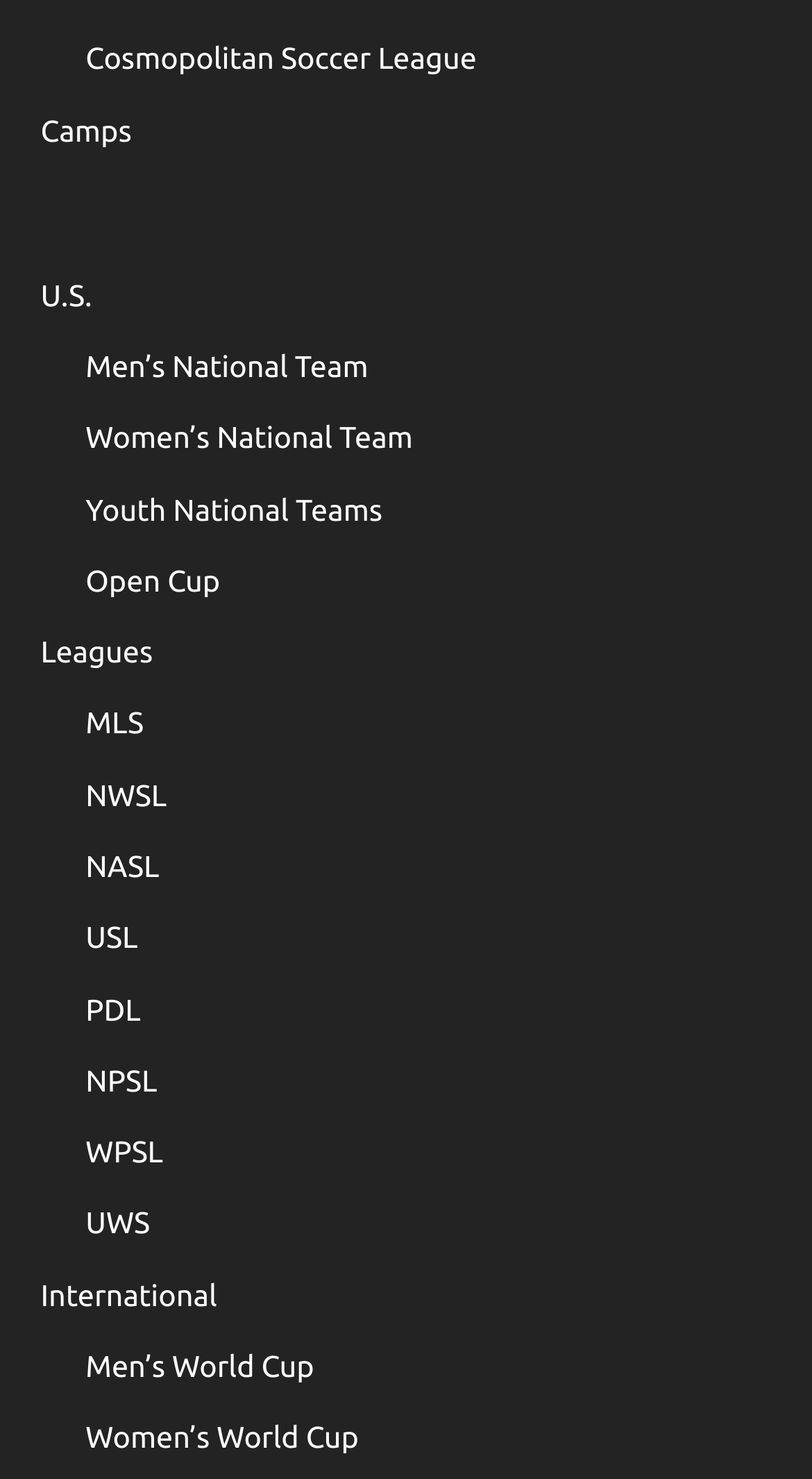Locate the bounding box for the described UI element: "Women’s World Cup". Ensure the coordinates are four float numbers between 0 and 1, formatted as [left, top, right, bottom].

[0.105, 0.951, 0.442, 0.996]